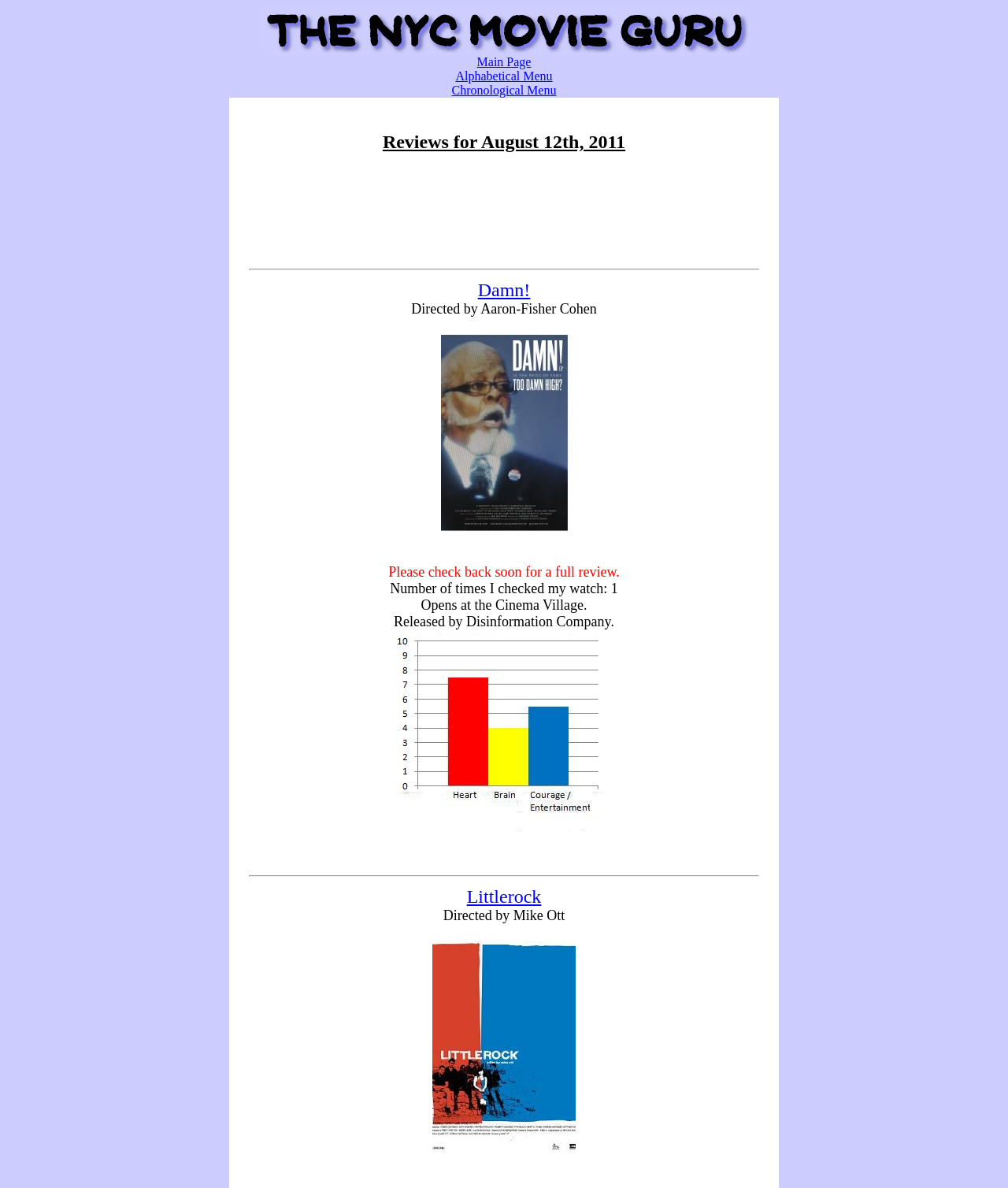Please provide a one-word or phrase answer to the question: 
What is the name of the company that released 'Damn!'?

Disinformation Company